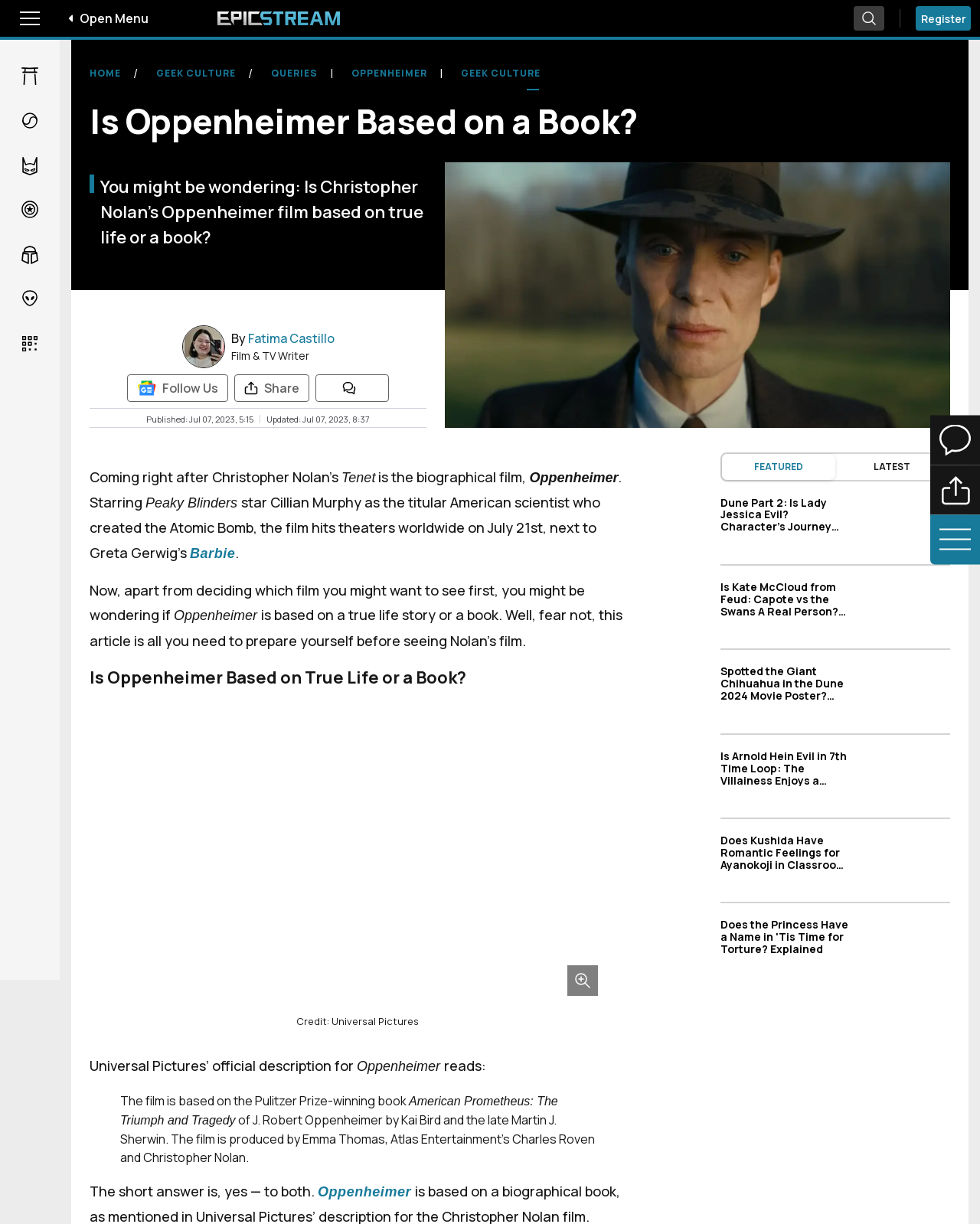Predict the bounding box of the UI element based on this description: "Star Wars".

[0.012, 0.193, 0.048, 0.224]